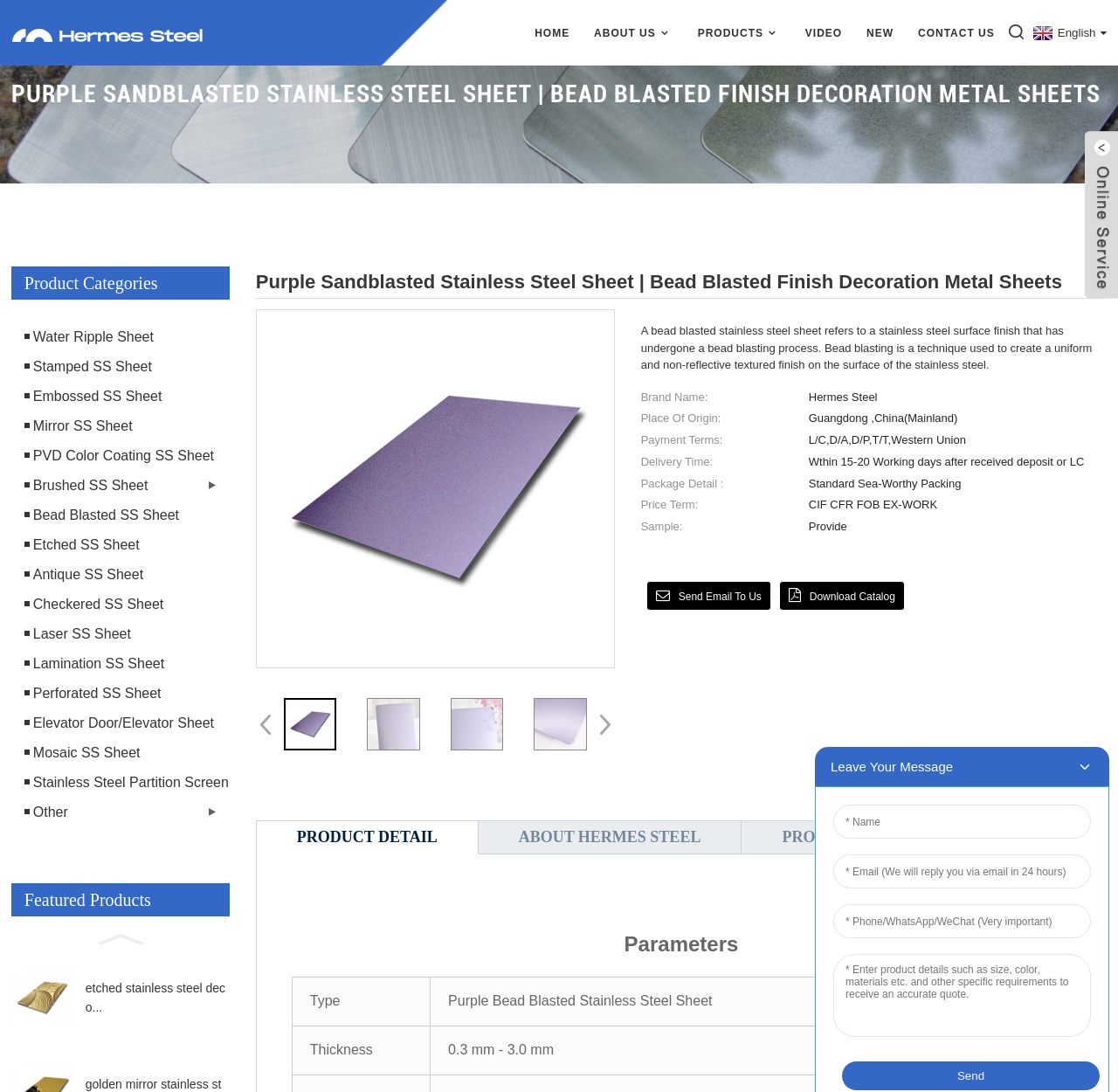Determine the bounding box coordinates for the clickable element required to fulfill the instruction: "Send an email to us". Provide the coordinates as four float numbers between 0 and 1, i.e., [left, top, right, bottom].

[0.579, 0.533, 0.689, 0.558]